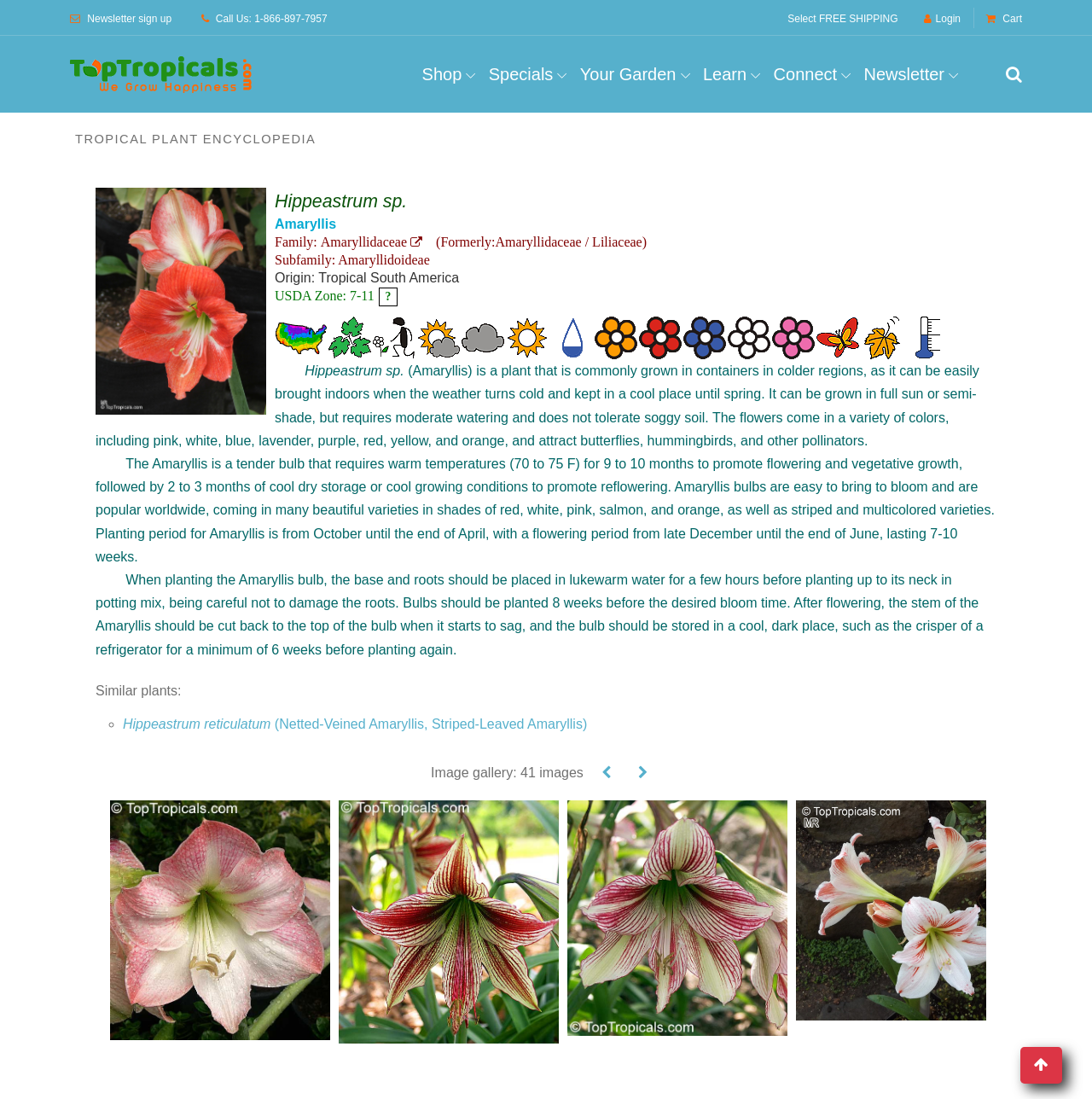Bounding box coordinates are specified in the format (top-left x, top-left y, bottom-right x, bottom-right y). All values are floating point numbers bounded between 0 and 1. Please provide the bounding box coordinate of the region this sentence describes: title="Click to see full-size image"

[0.088, 0.17, 0.244, 0.378]